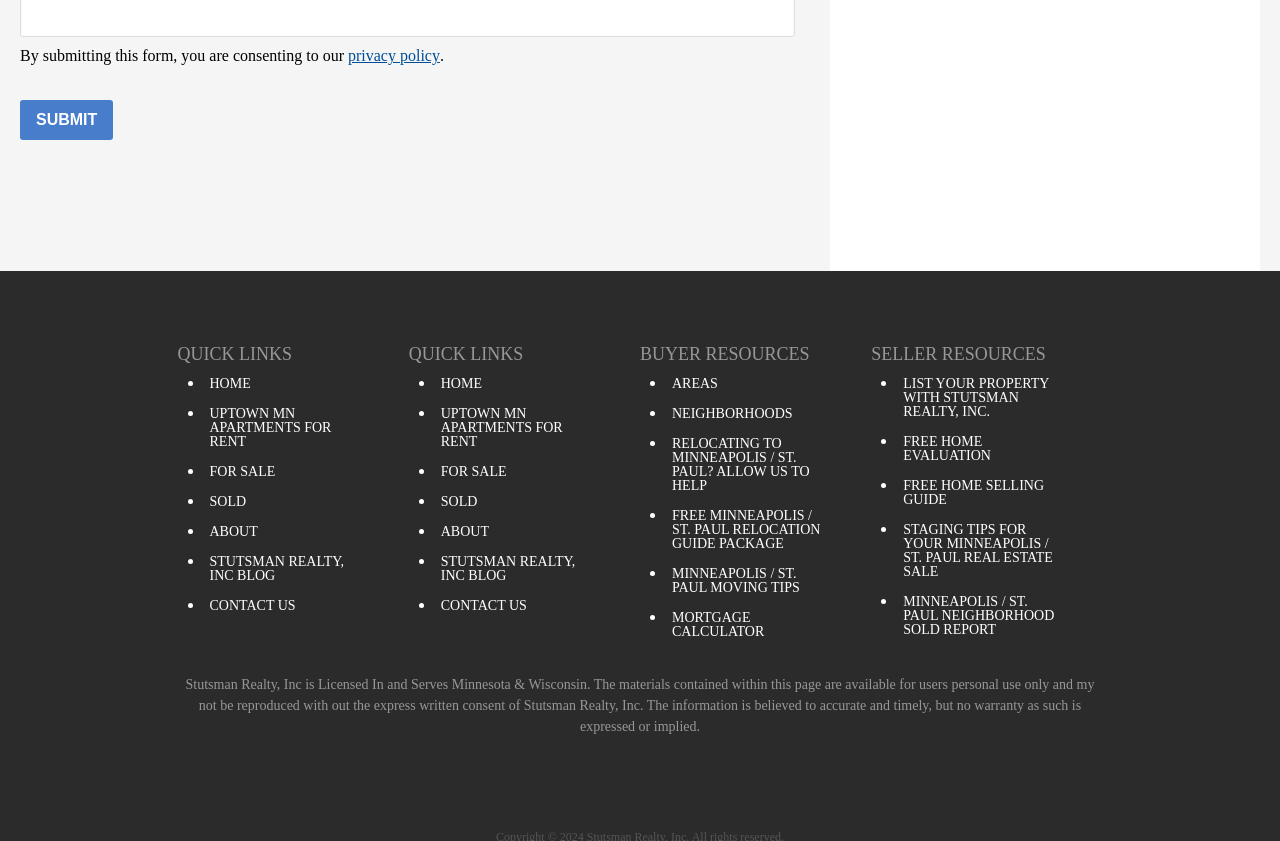Utilize the details in the image to give a detailed response to the question: What is the privacy policy link?

The privacy policy link is located below the 'Message' textbox, and it is a link to the website's privacy policy page.